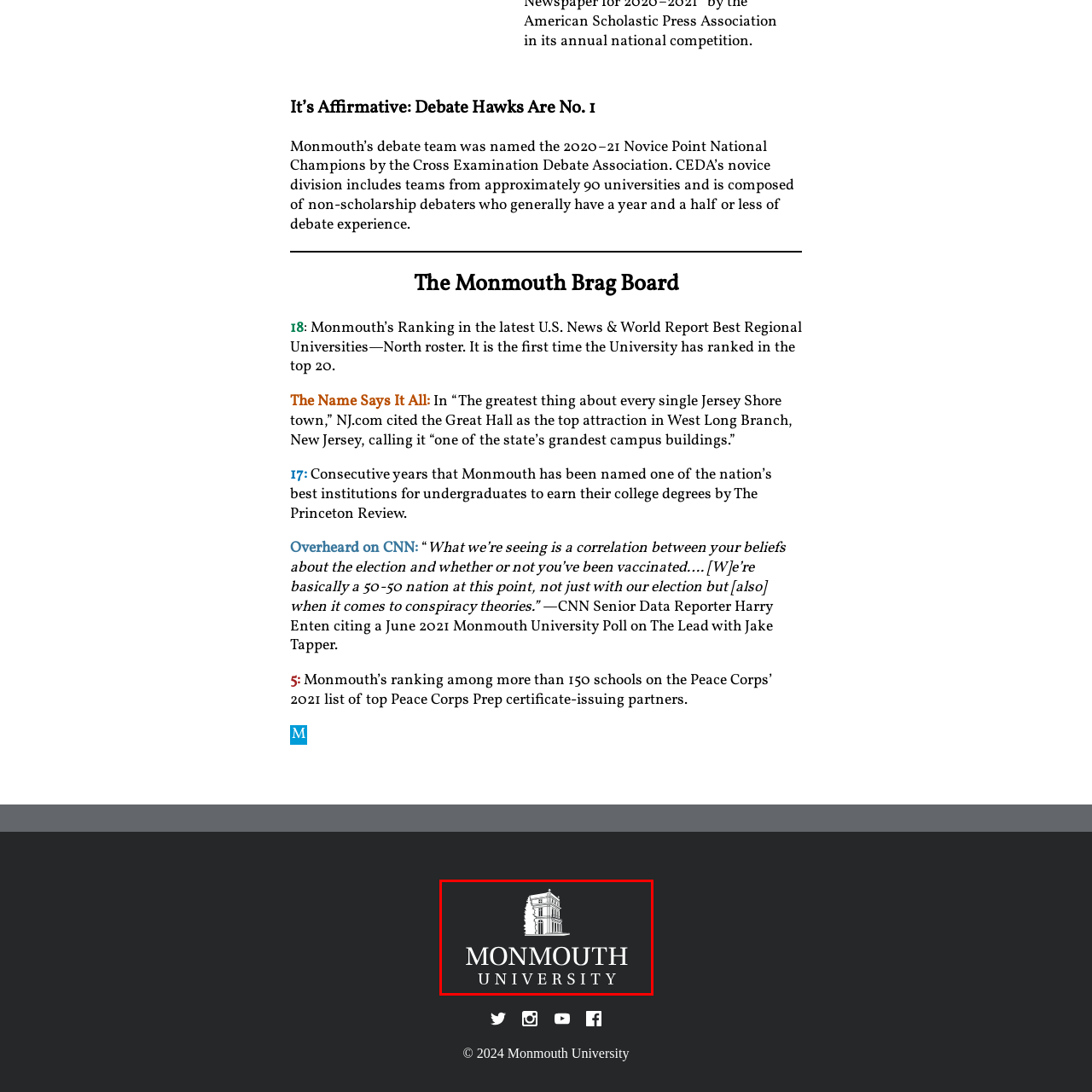Explain in detail the content of the image enclosed by the red outline.

The image features the logo of Monmouth University, prominently displayed with a classic building illustration representing the institution's historical architecture. The logo is rendered in a clean, modern typeface, with "MONMOUTH" in larger text above "UNIVERSITY," emphasizing the school's name. The design reflects Monmouth University's commitment to academic excellence and its rich heritage, making a strong statement about its identity in the educational landscape. The logo is set against a dark background, enhancing its visibility and impact.